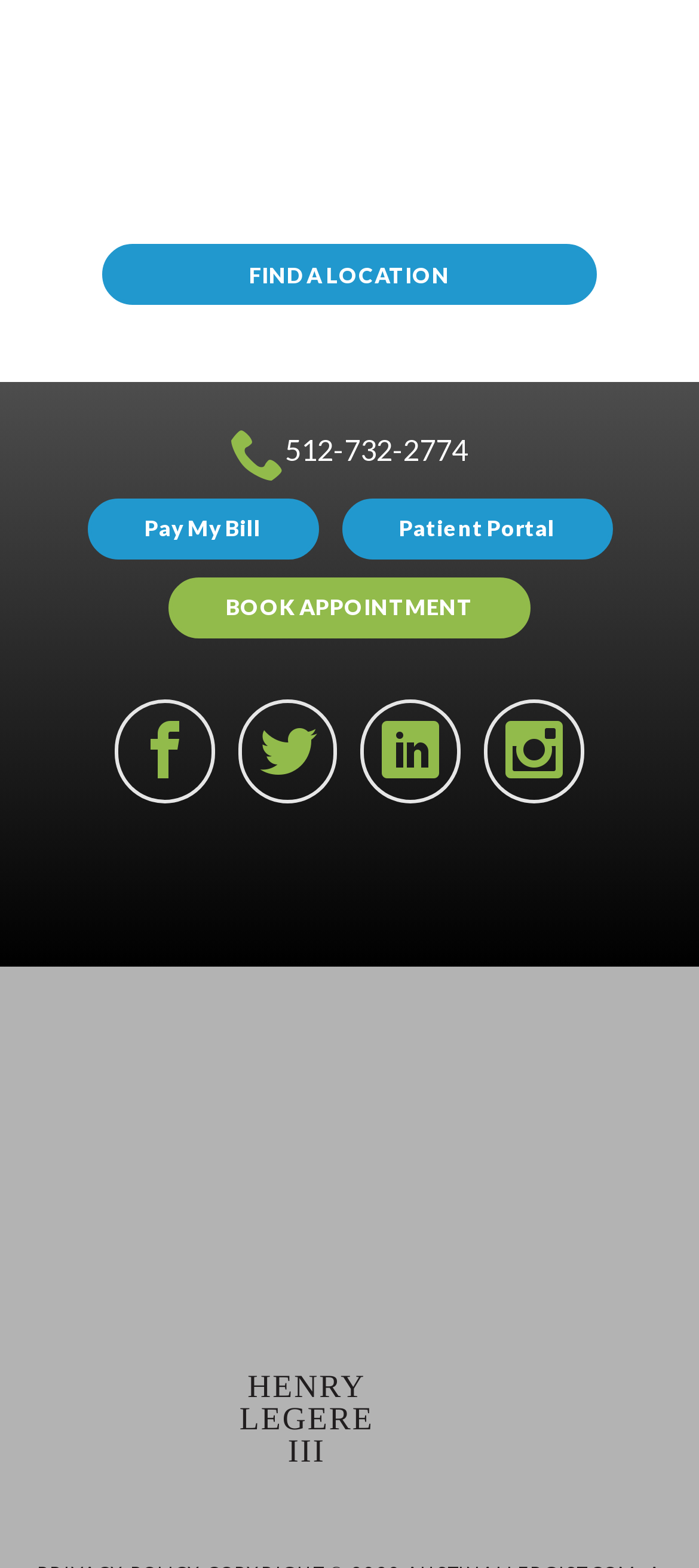Give a concise answer using only one word or phrase for this question:
What is the name of the doctor featured on the webpage?

HENRY LEGERE III